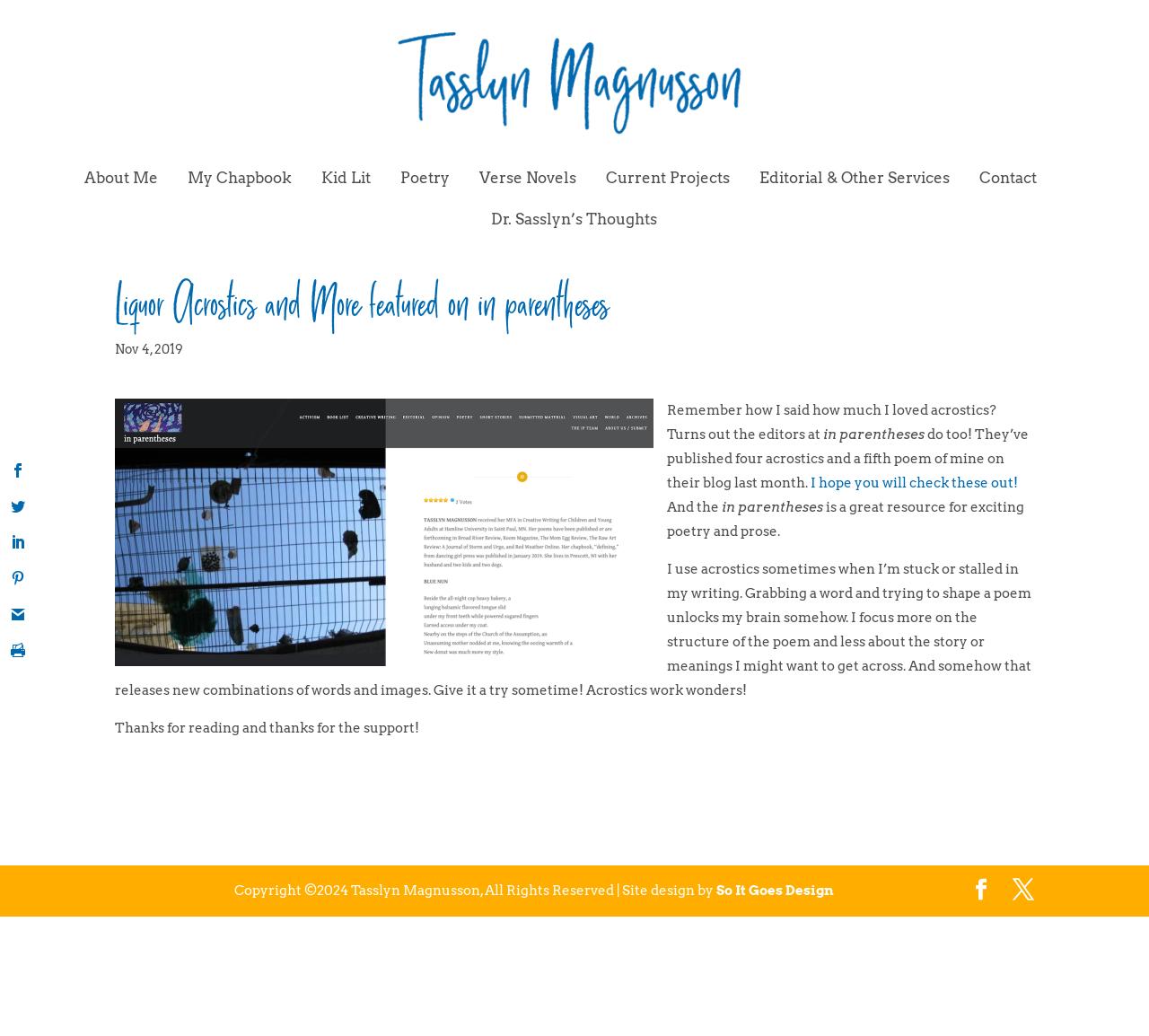Explain the webpage in detail.

This webpage is a personal blog belonging to Tasslyn Magnusson, a poet and writer. At the top of the page, there is a header section with a link to the blog owner's name, accompanied by a small image. Below this, there is a navigation menu with seven links: "About Me", "My Chapbook", "Kid Lit", "Poetry", "Verse Novels", "Current Projects", and "Editorial & Other Services". 

The main content of the page is an article with a heading "Liquor Acrostics and More featured on in parentheses". The article is dated November 4, 2019. The content is divided into several paragraphs, with the first paragraph mentioning the publication of four acrostics and a fifth poem on the "in parentheses" blog. There is a link to the blog within the text. The article also includes a brief description of how the author uses acrostics as a writing technique.

At the bottom of the page, there is a footer section with copyright information, a link to the site designer "So It Goes Design", and several social media links represented by icons.